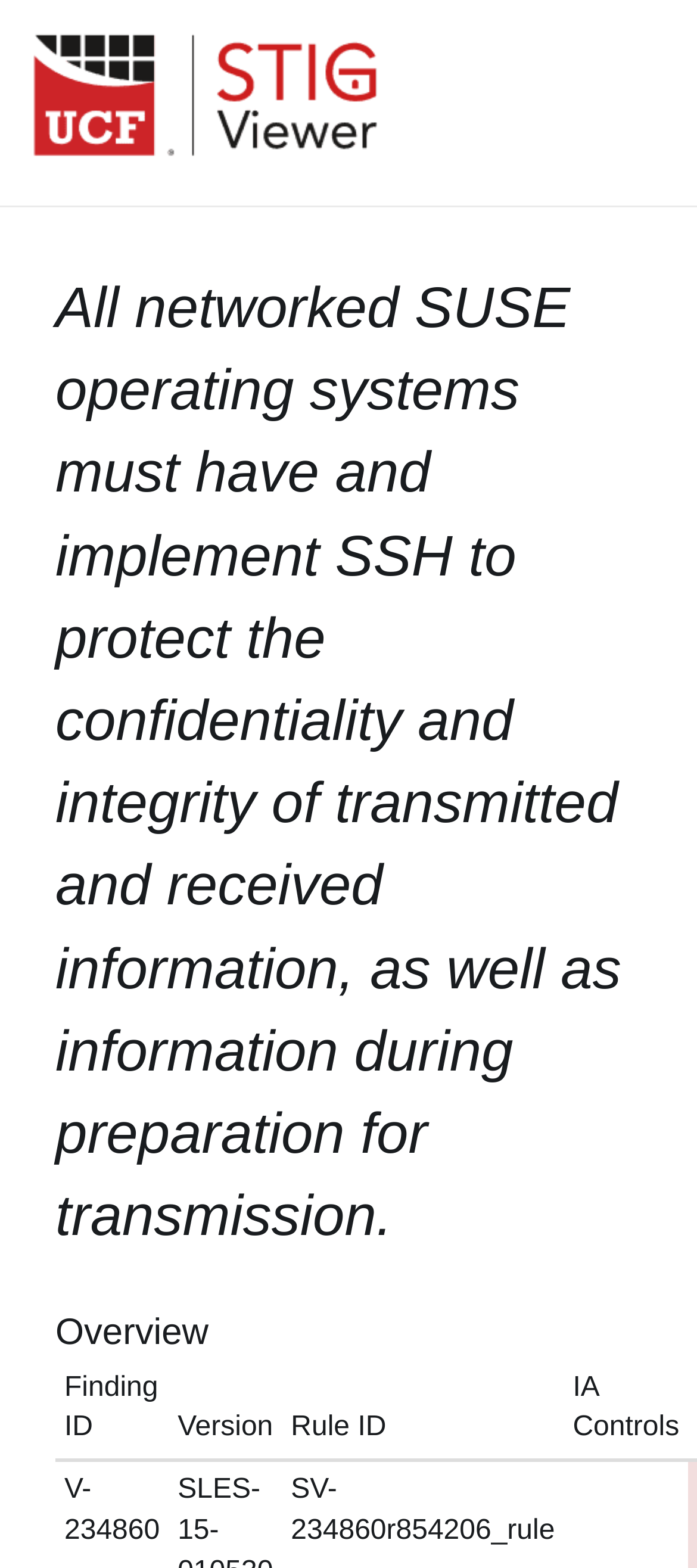Respond with a single word or phrase to the following question: What is the first column header in the table?

Finding ID